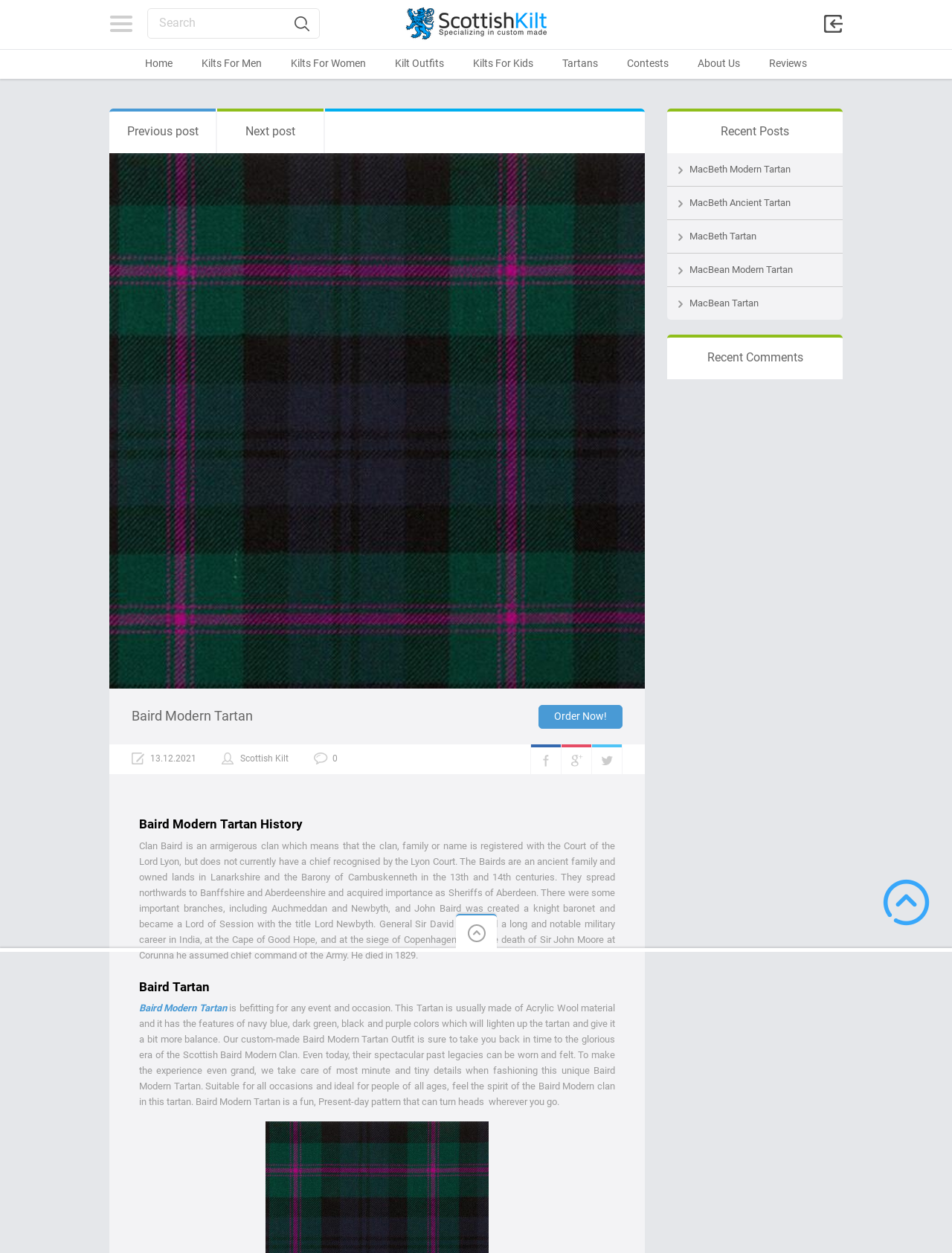Offer a meticulous description of the webpage's structure and content.

This webpage is about Baird Modern Tartan, a Scottish kilt fabric. At the top, there is a navigation menu with links to categories, a search bar, and a "Top Kilt" logo. Below the navigation menu, there are links to various sections of the website, including "Home", "Kilts For Men", "Kilts For Women", and more.

On the left side of the page, there is a large image of the Baird Modern Tartan fabric. Above the image, there is a heading that reads "Order Now! Baird Modern Tartan" with a call-to-action link to order. Below the image, there is a section with information about the tartan's history, including a brief description of the Clan Baird and its significance.

To the right of the image, there is a section with links to social media platforms, including Facebook, Google+, and Twitter. Below this section, there is a heading that reads "Baird Modern Tartan History" with a detailed description of the clan's history and its importance.

Further down the page, there is a section with information about the Baird Tartan, including its features, materials, and suitability for various occasions. There is also a link to learn more about the tartan.

On the right side of the page, there are two sections: "Recent Posts" with links to other tartan-related articles, and "Recent Comments" with links to comments on the website. At the very bottom of the page, there is a "Scroll to Top" link.